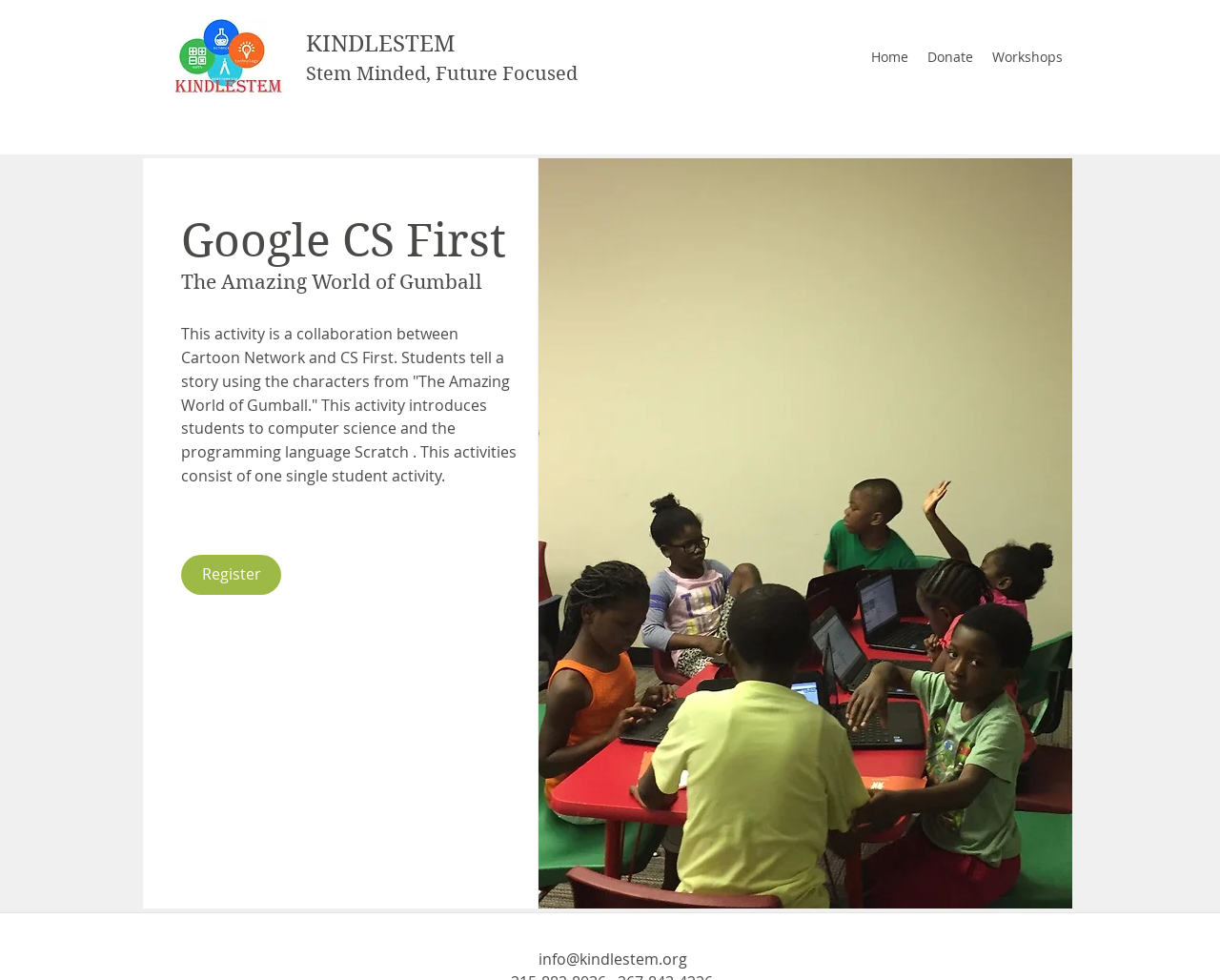Provide the bounding box coordinates for the UI element that is described by this text: "ARL-SR-0333_Effectiveness Evaluation Research Outline.pdf". The coordinates should be in the form of four float numbers between 0 and 1: [left, top, right, bottom].

None